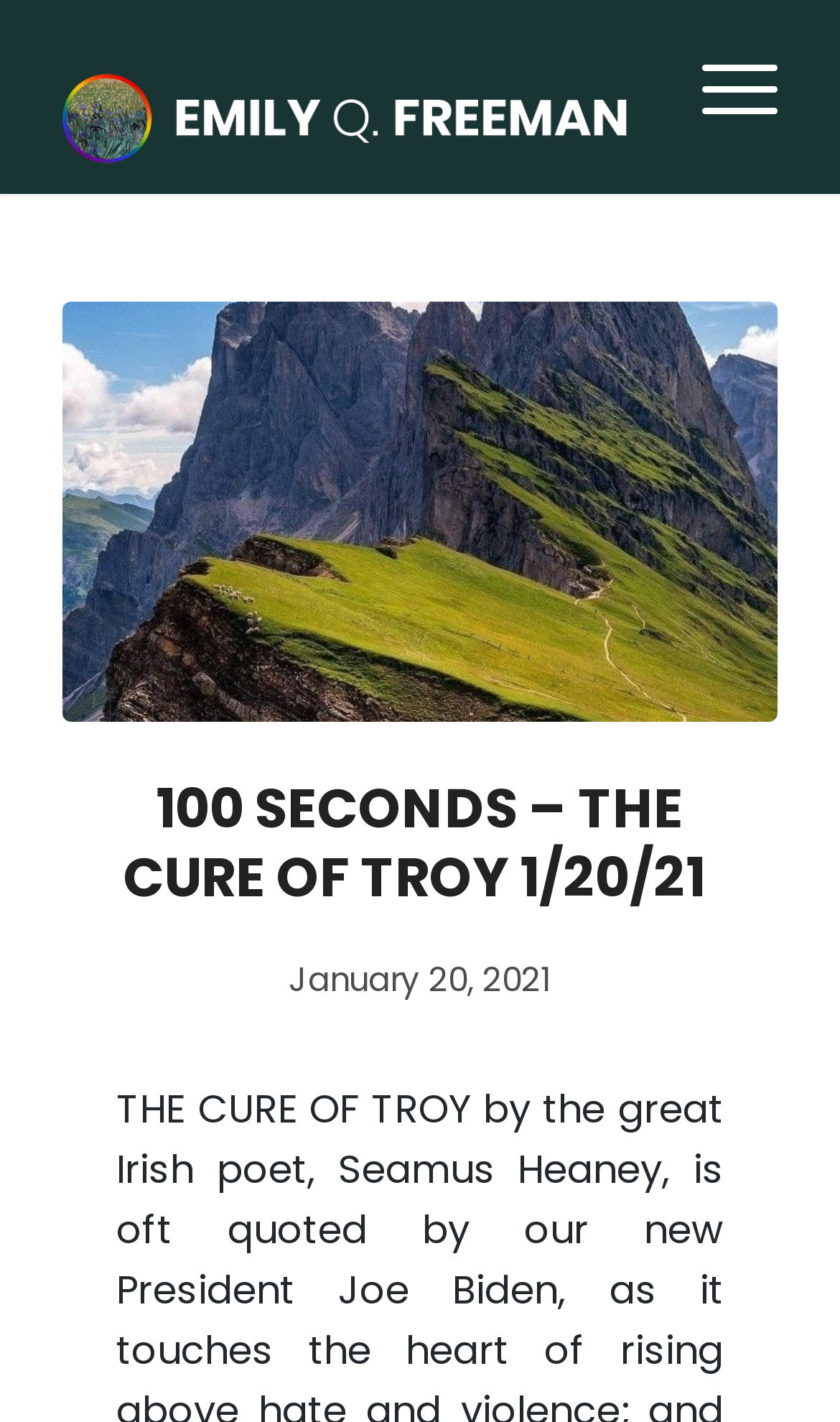What is the date of the article?
Based on the screenshot, provide a one-word or short-phrase response.

January 20, 2021